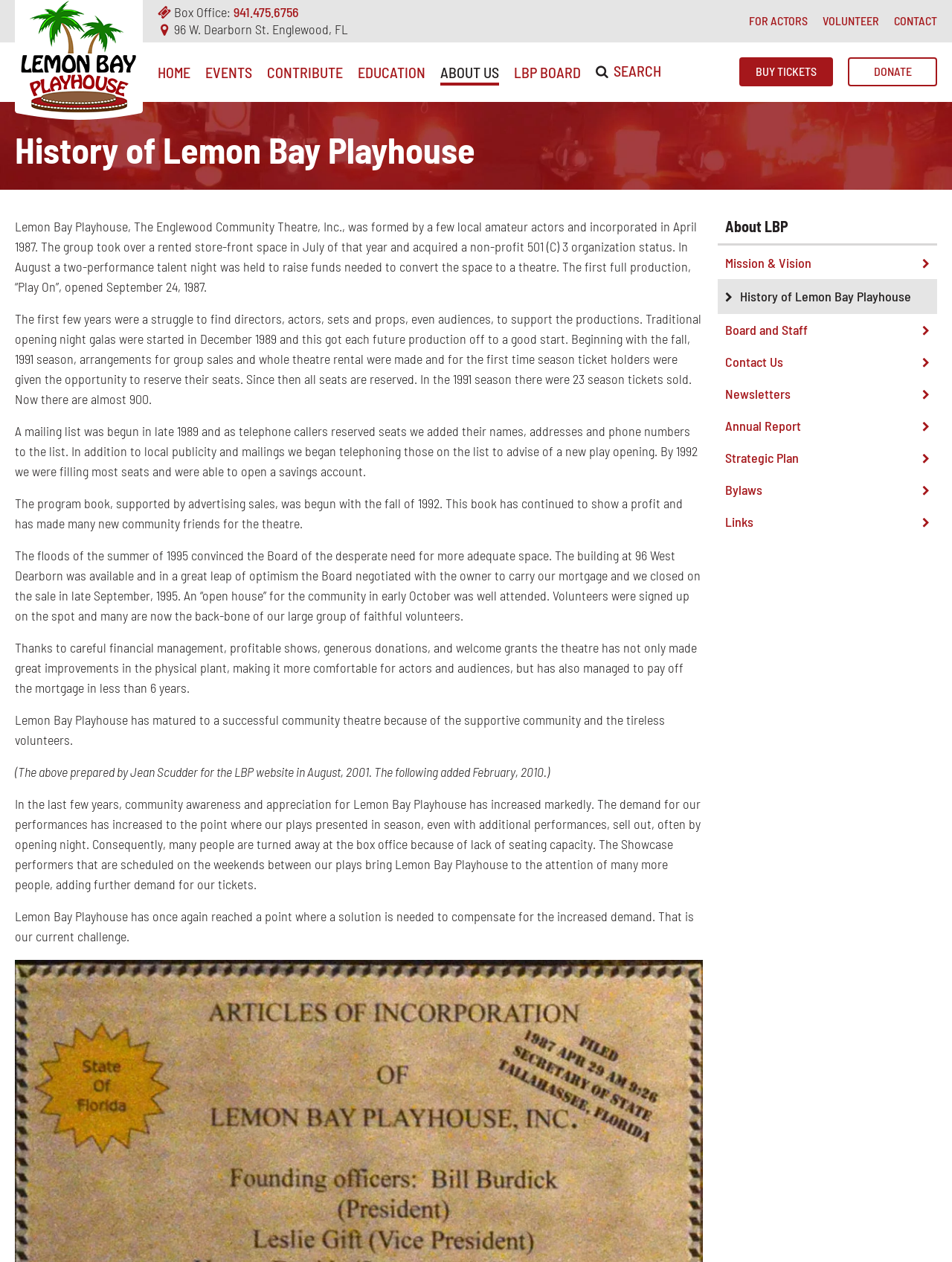Identify the bounding box coordinates of the section that should be clicked to achieve the task described: "Click the 'HOME' link".

[0.166, 0.05, 0.2, 0.064]